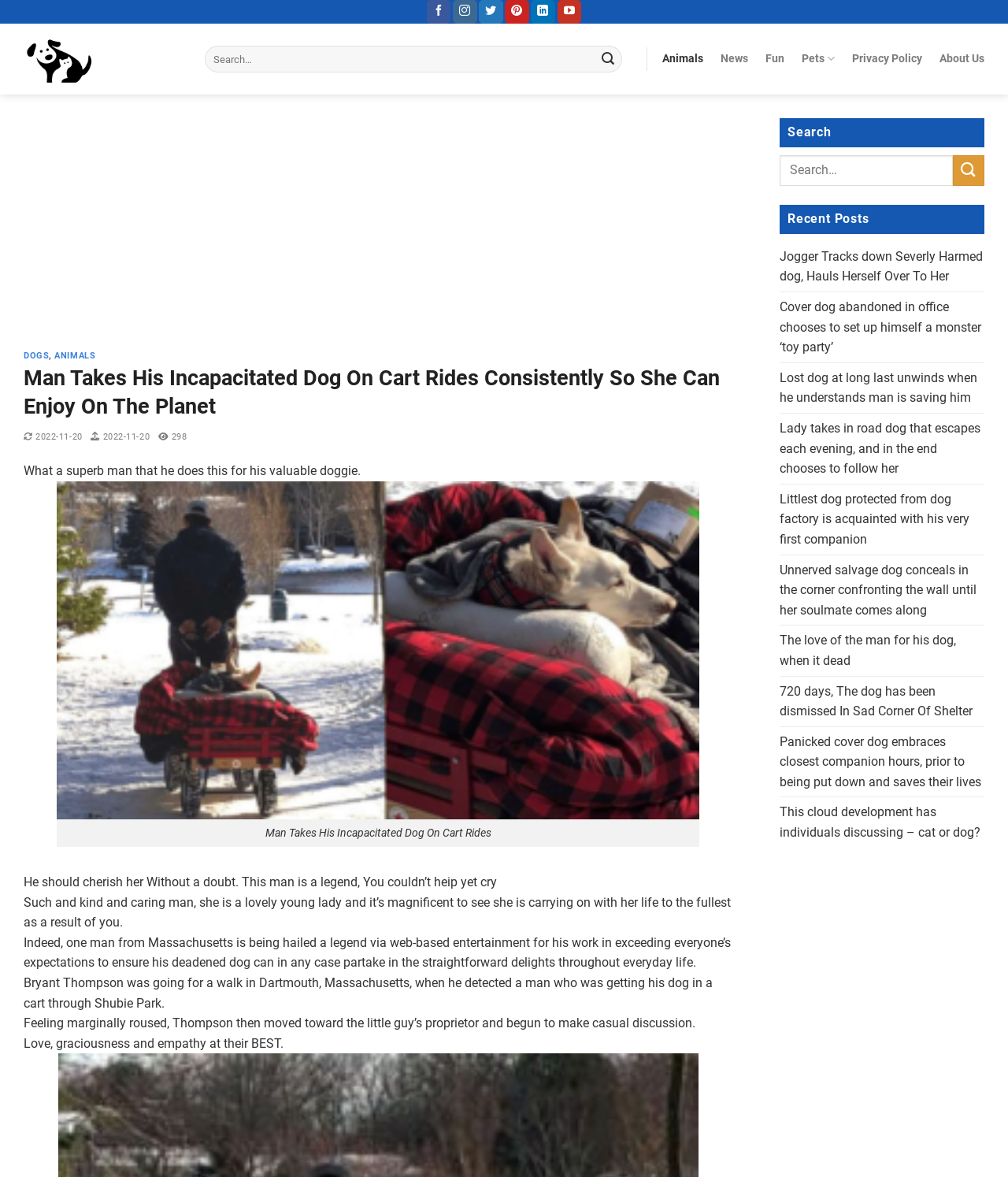Determine the bounding box coordinates of the clickable area required to perform the following instruction: "Click on Furry Pets". The coordinates should be represented as four float numbers between 0 and 1: [left, top, right, bottom].

[0.023, 0.02, 0.18, 0.08]